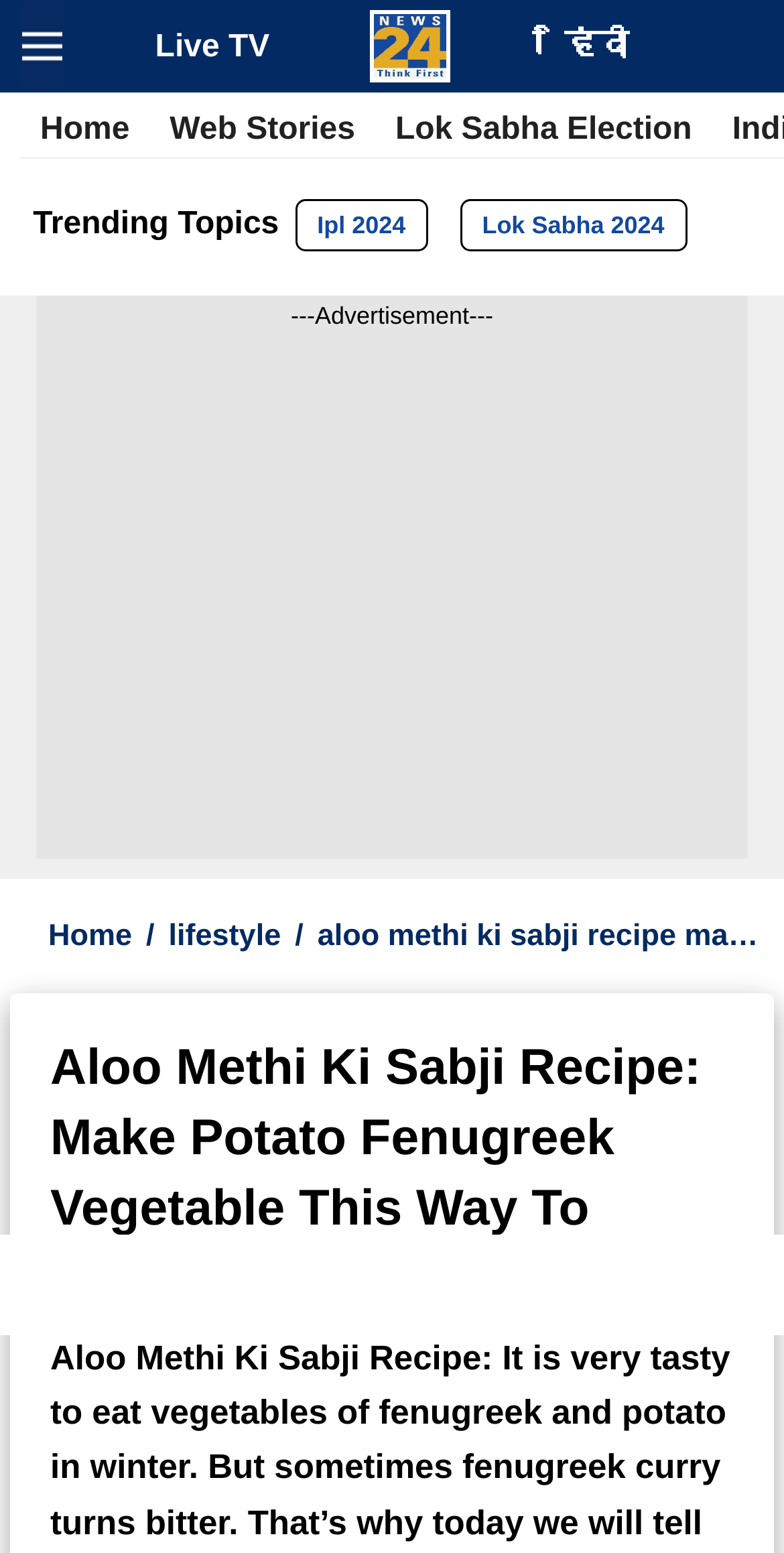For the following element description, predict the bounding box coordinates in the format (top-left x, top-left y, bottom-right x, bottom-right y). All values should be floating point numbers between 0 and 1. Description: Lok Sabha Election

[0.479, 0.066, 0.908, 0.102]